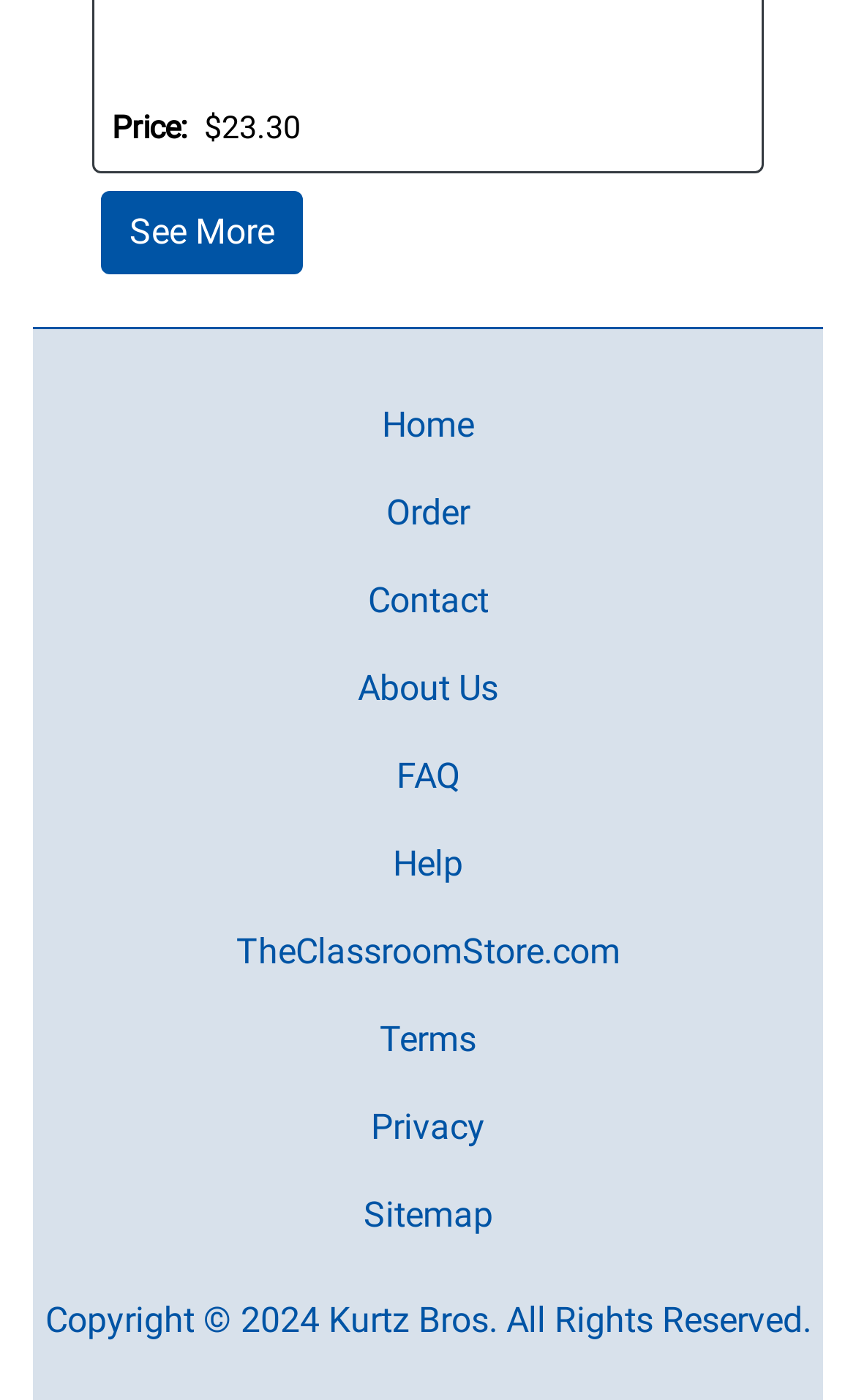Pinpoint the bounding box coordinates of the element to be clicked to execute the instruction: "go to home page".

[0.446, 0.285, 0.554, 0.323]